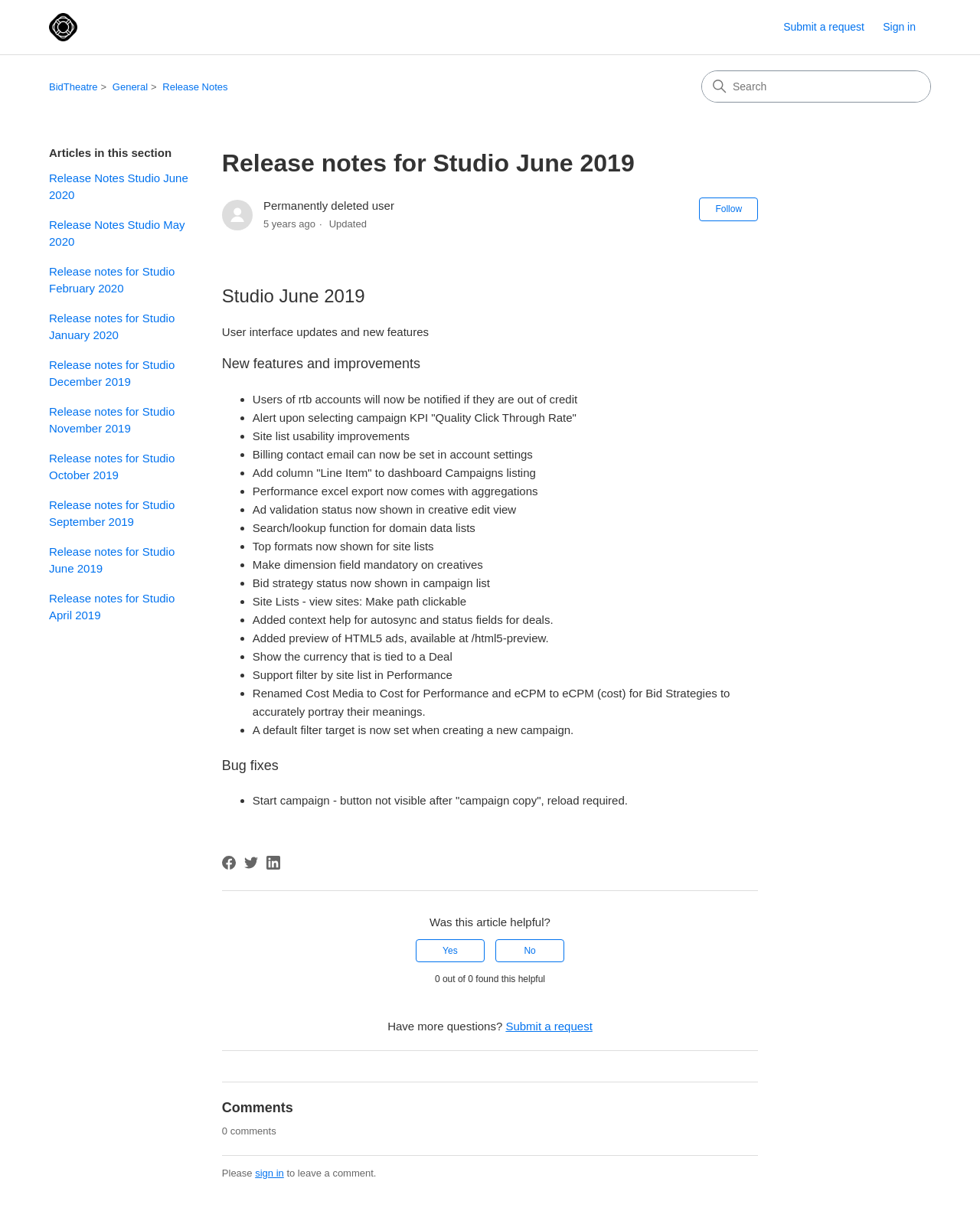Please find the bounding box coordinates of the element that you should click to achieve the following instruction: "Sign in". The coordinates should be presented as four float numbers between 0 and 1: [left, top, right, bottom].

[0.901, 0.016, 0.95, 0.029]